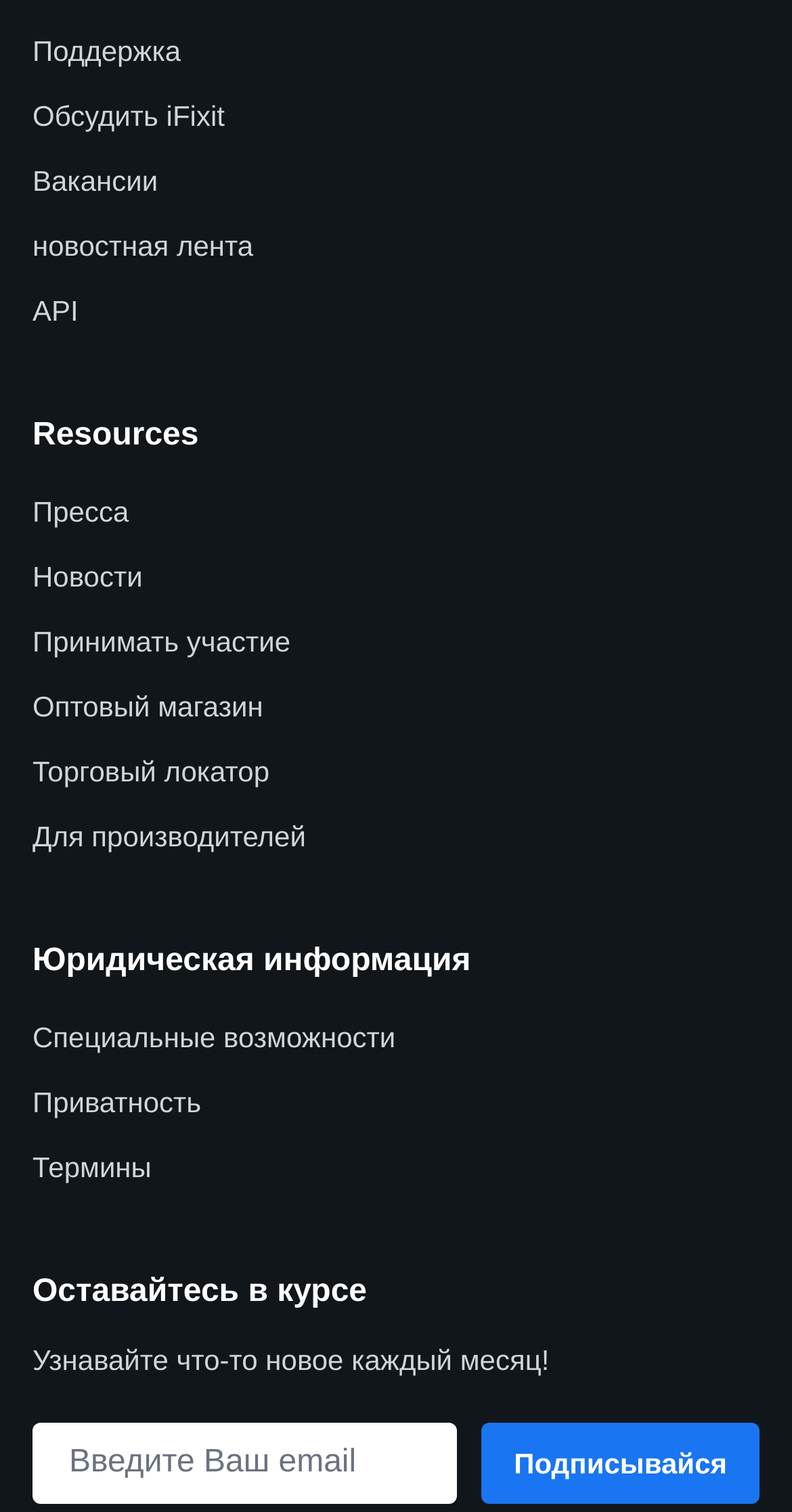How many links are there on the webpage?
Using the image, provide a detailed and thorough answer to the question.

There are 13 links on the webpage, including 'Поддержка', 'Обсудить iFixit', 'Вакансии', 'новостная лента', 'API', 'Пресса', 'Новости', 'Принимать участие', 'Оптовый магазин', 'Торговый локатор', 'Для производителей', 'Специальные возможности', and 'Термины'.